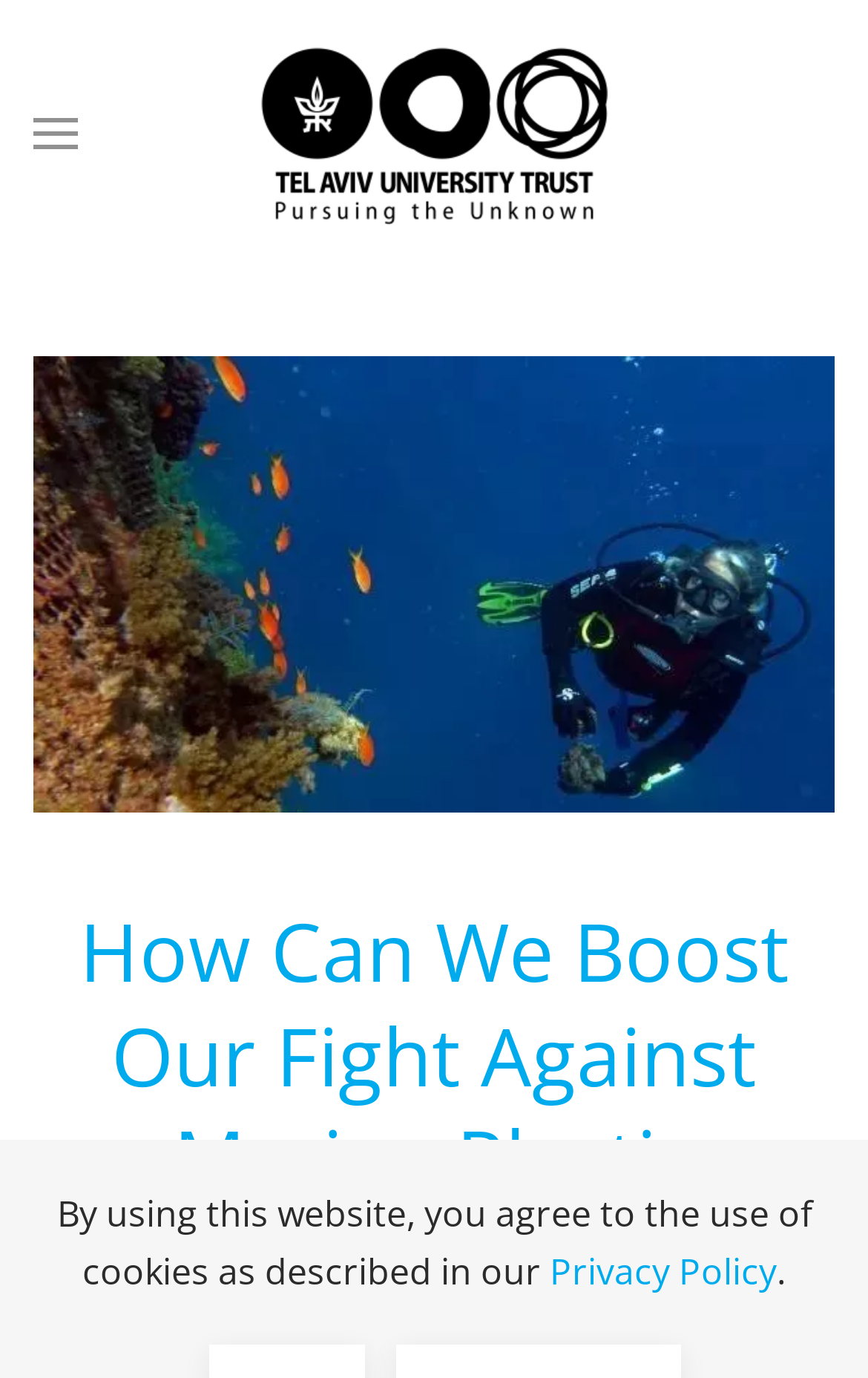Determine the bounding box coordinates of the UI element that matches the following description: "aria-label="Back to home"". The coordinates should be four float numbers between 0 and 1 in the format [left, top, right, bottom].

[0.295, 0.016, 0.705, 0.178]